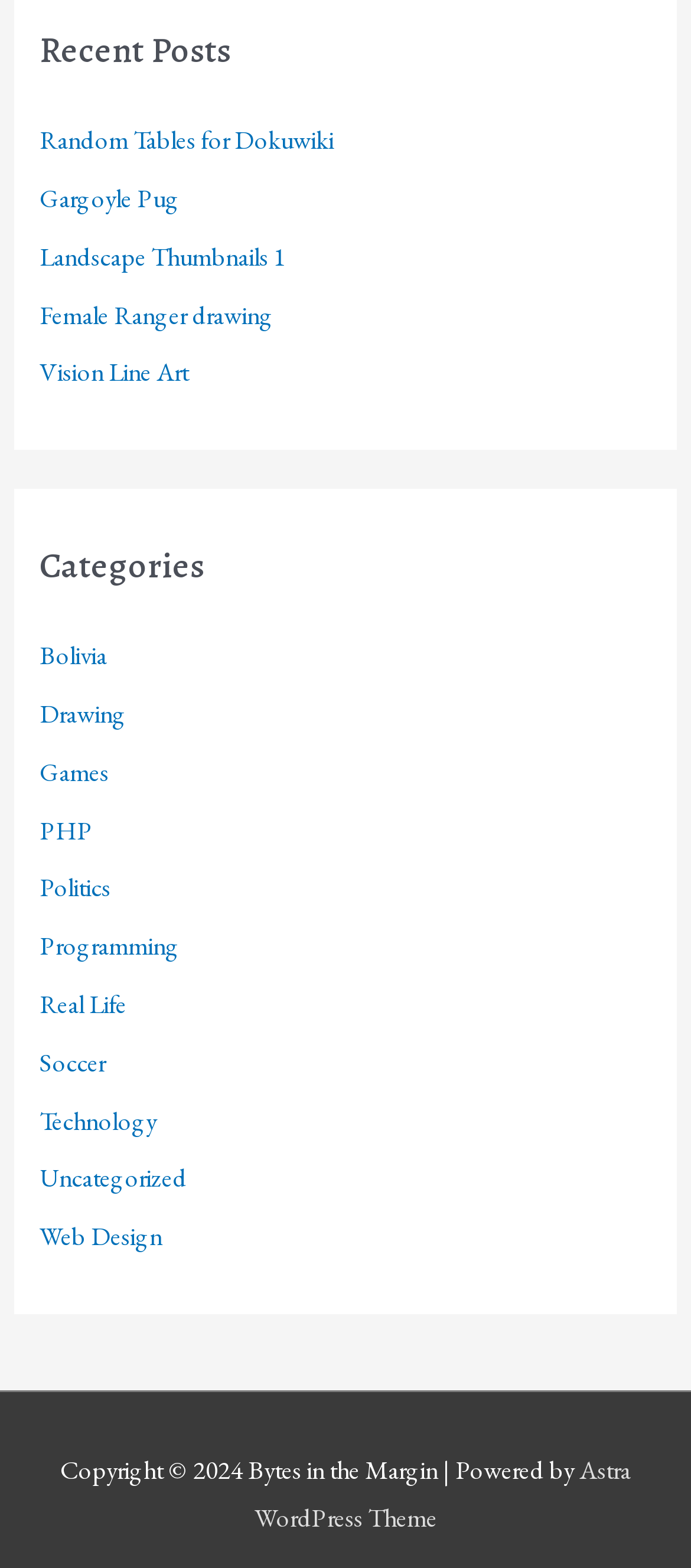Can you identify the bounding box coordinates of the clickable region needed to carry out this instruction: 'Search for something'? The coordinates should be four float numbers within the range of 0 to 1, stated as [left, top, right, bottom].

None